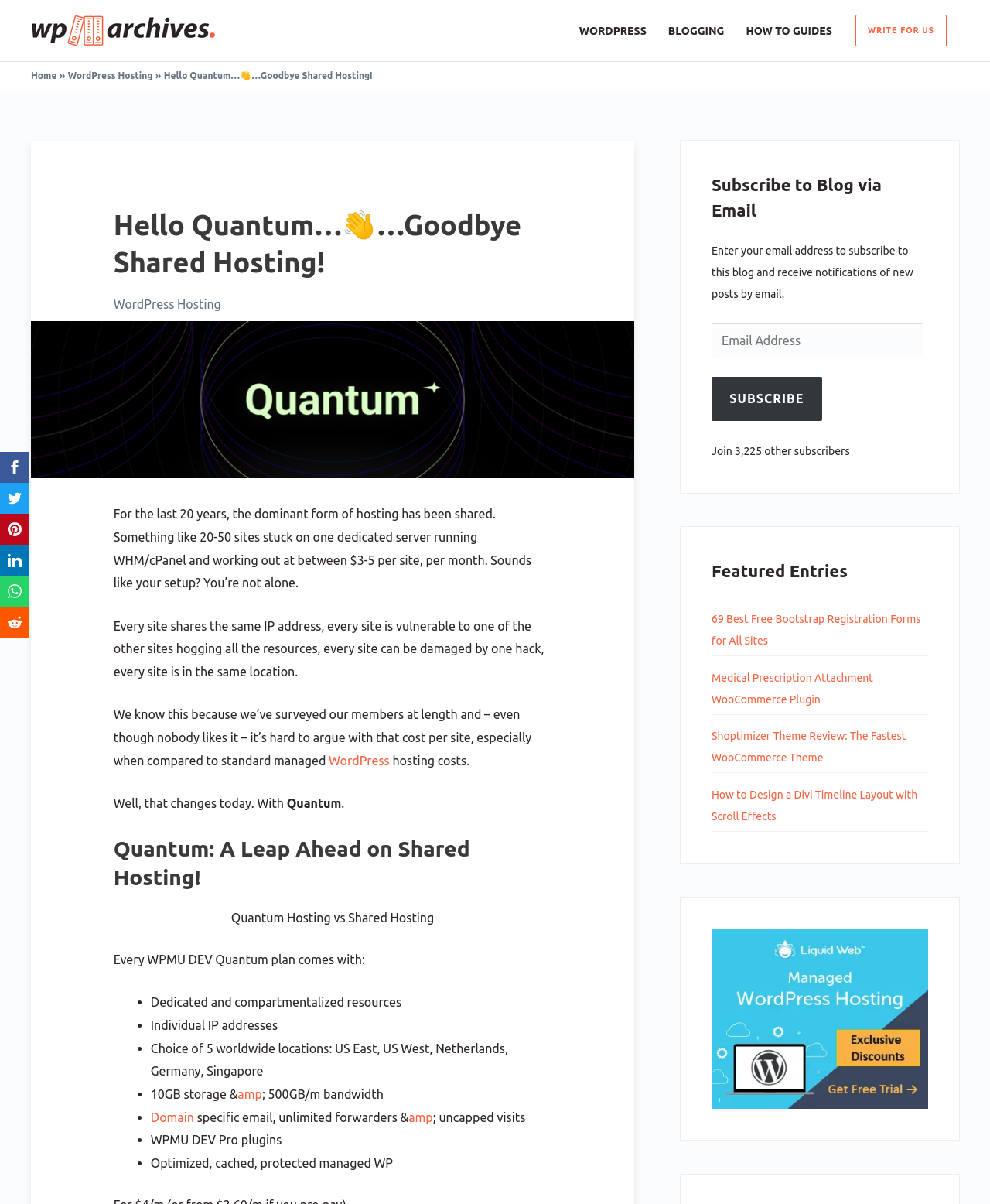Identify the bounding box coordinates of the region that should be clicked to execute the following instruction: "Read the 'Featured Entries'".

[0.719, 0.499, 0.938, 0.691]